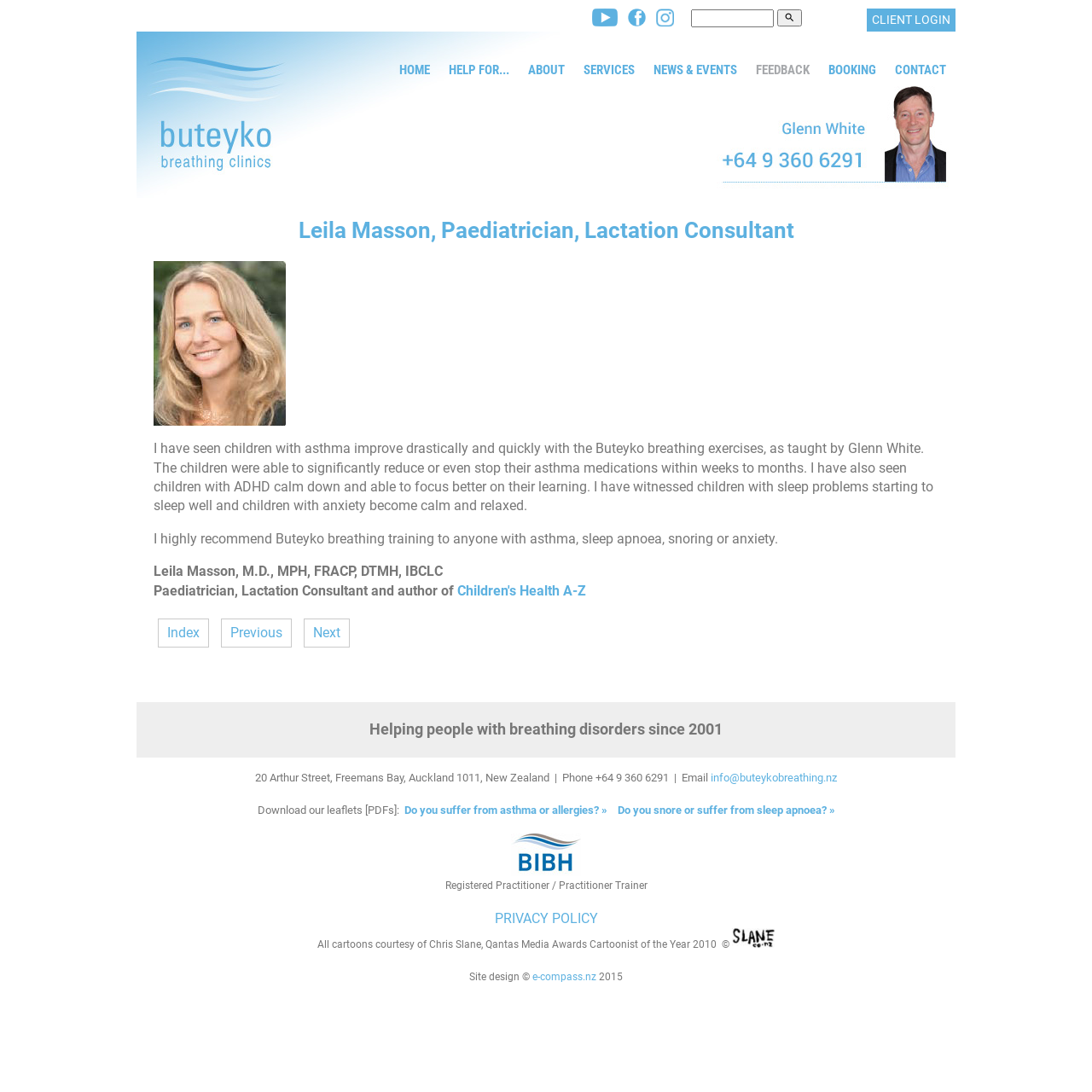Please answer the following question using a single word or phrase: 
What is the profession of Leila Masson?

Paediatrician, Lactation Consultant